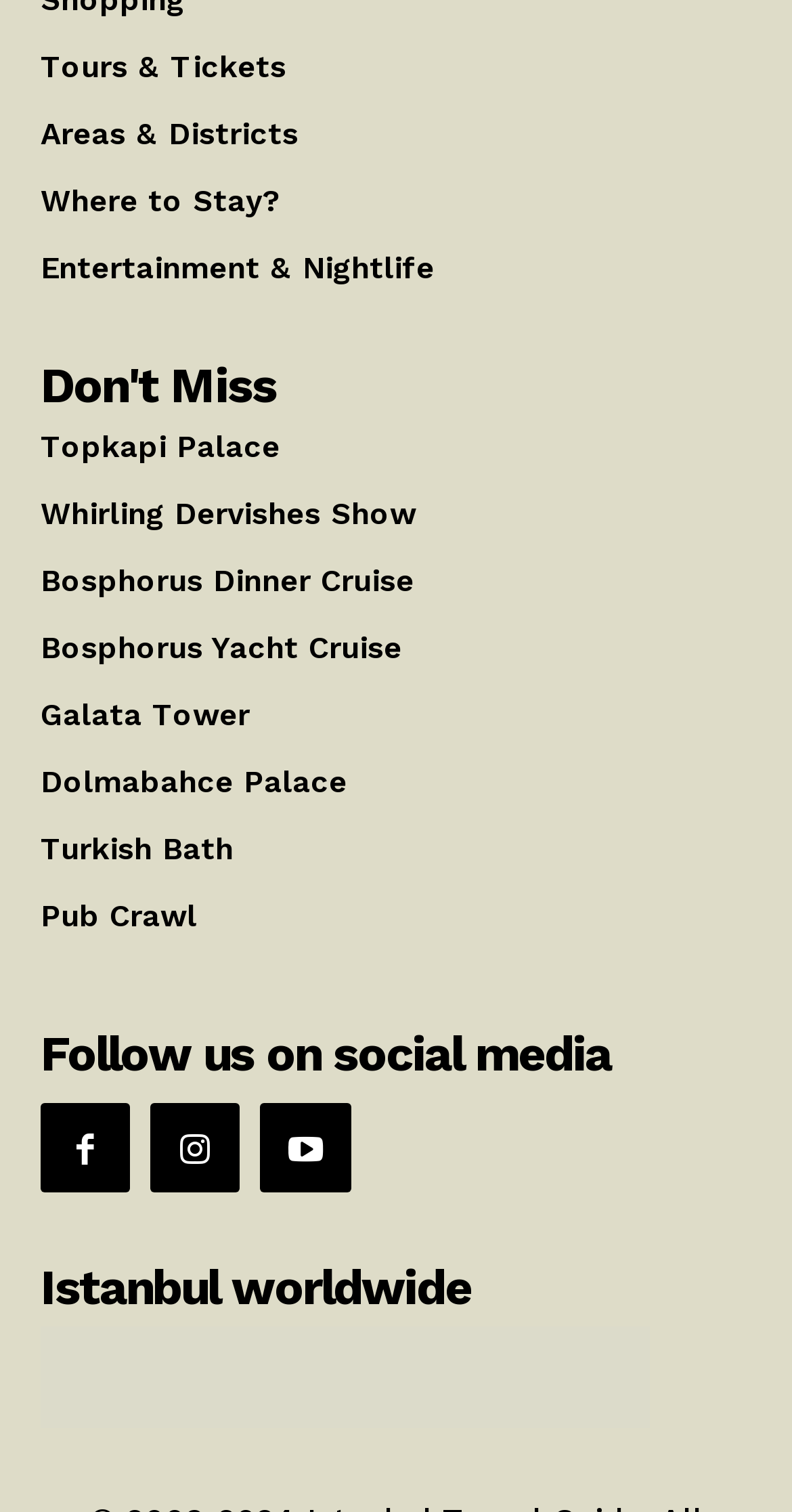Please provide the bounding box coordinates for the element that needs to be clicked to perform the following instruction: "Follow on Facebook". The coordinates should be given as four float numbers between 0 and 1, i.e., [left, top, right, bottom].

[0.051, 0.73, 0.165, 0.789]